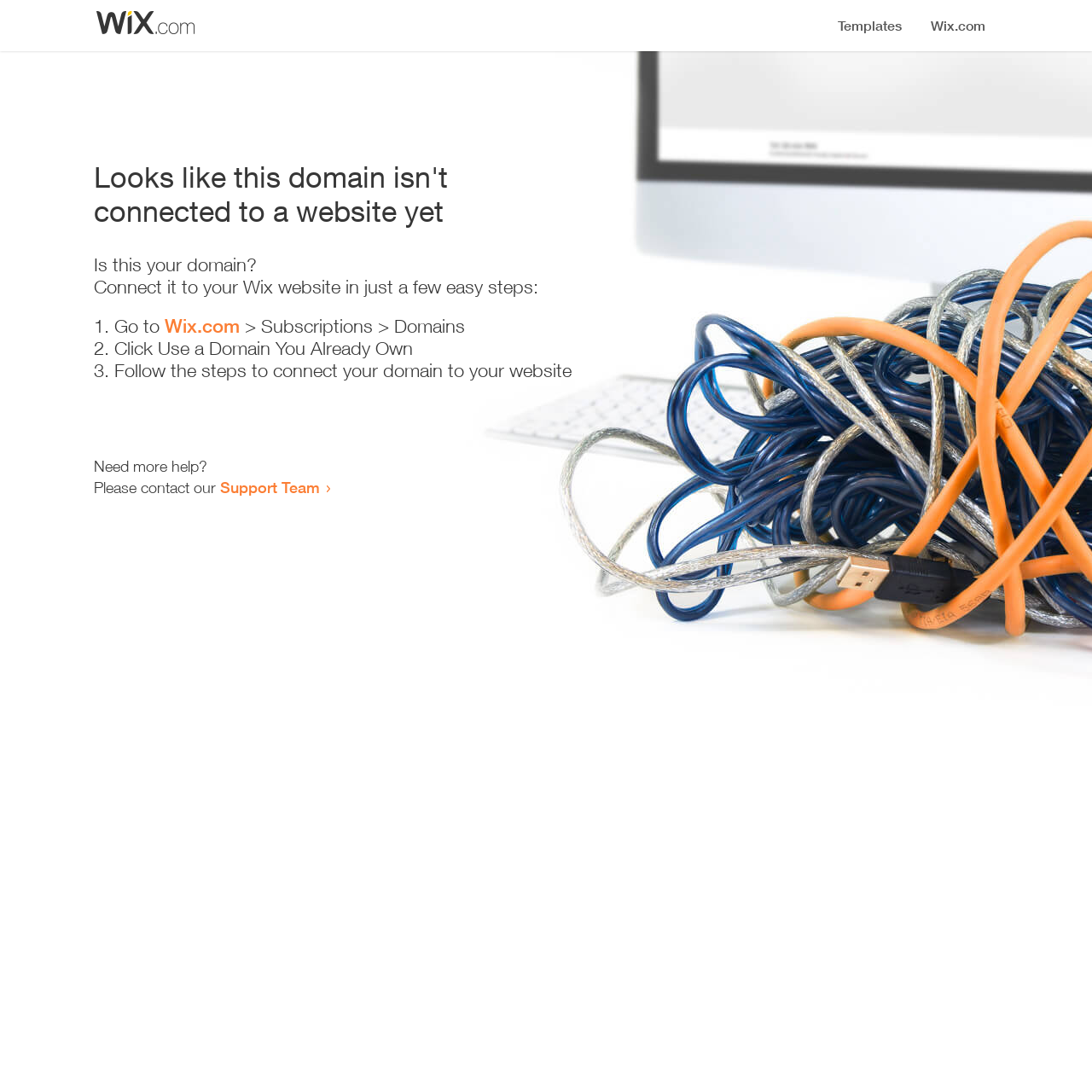Where can I get more help?
Please use the image to deliver a detailed and complete answer.

The webpage provides a link to the 'Support Team' for users who need more help, as stated in the text 'Need more help? Please contact our Support Team'.